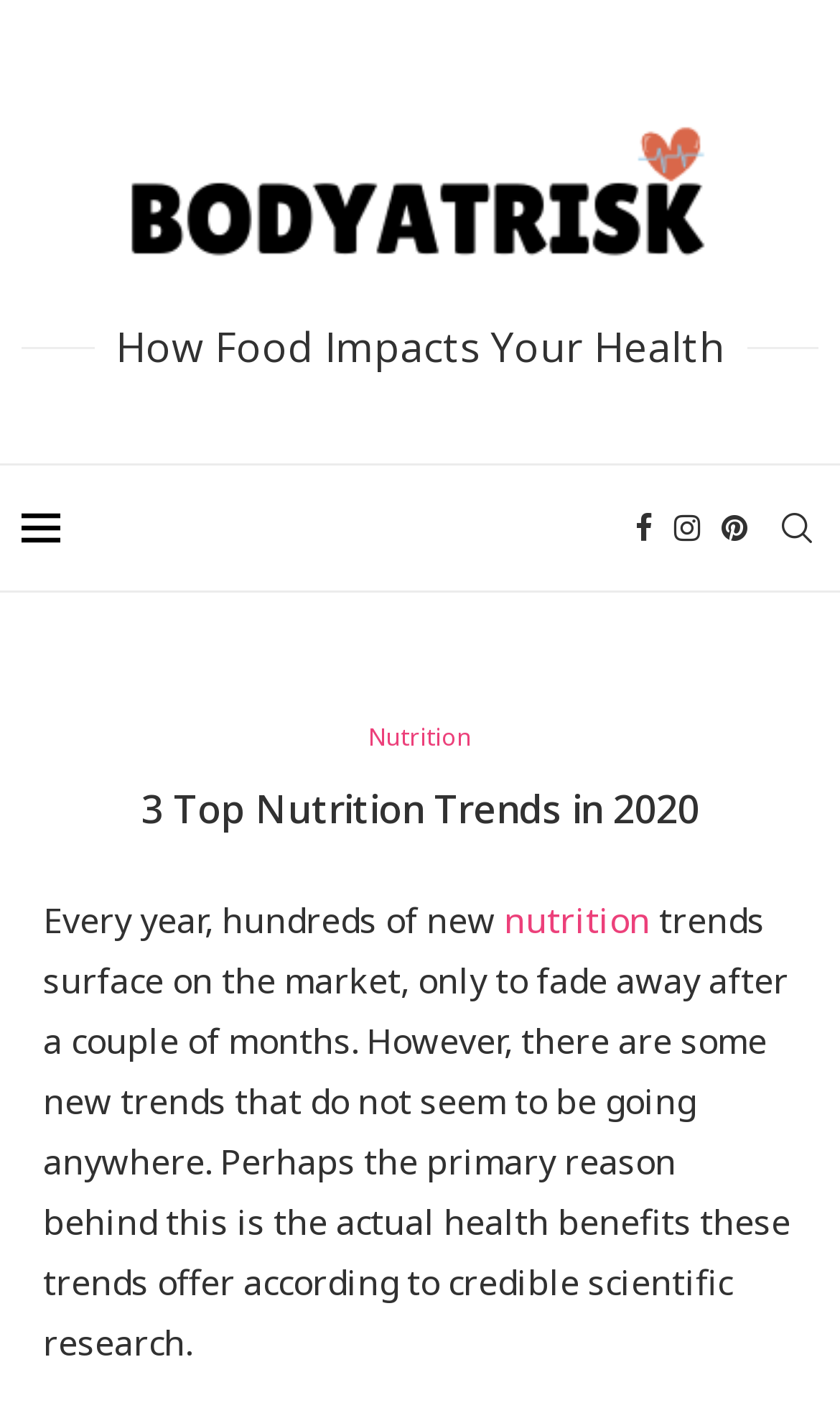Provide your answer in a single word or phrase: 
How many paragraphs are there in the article?

2